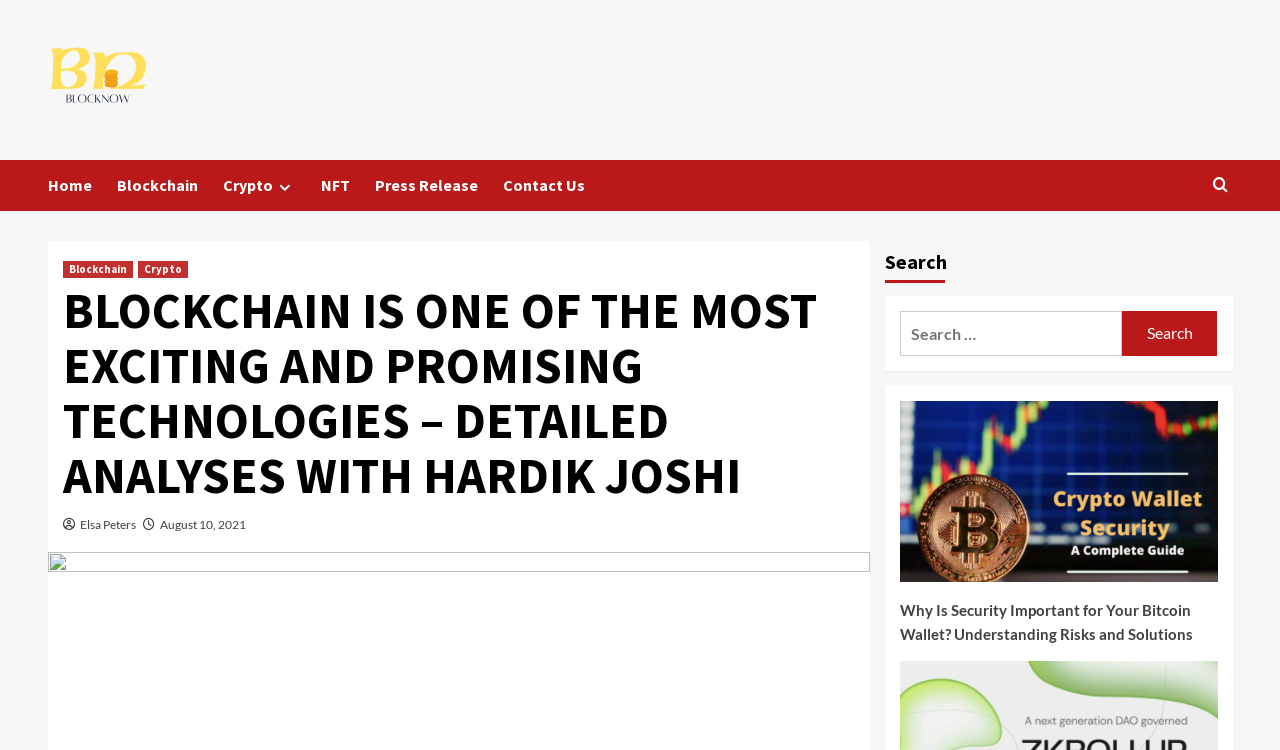How many main categories are in the top navigation menu?
Using the image, provide a detailed and thorough answer to the question.

The top navigation menu has five main categories, which are 'Home', 'Blockchain', 'Crypto', 'NFT', and 'Press Release', each of which is a link.